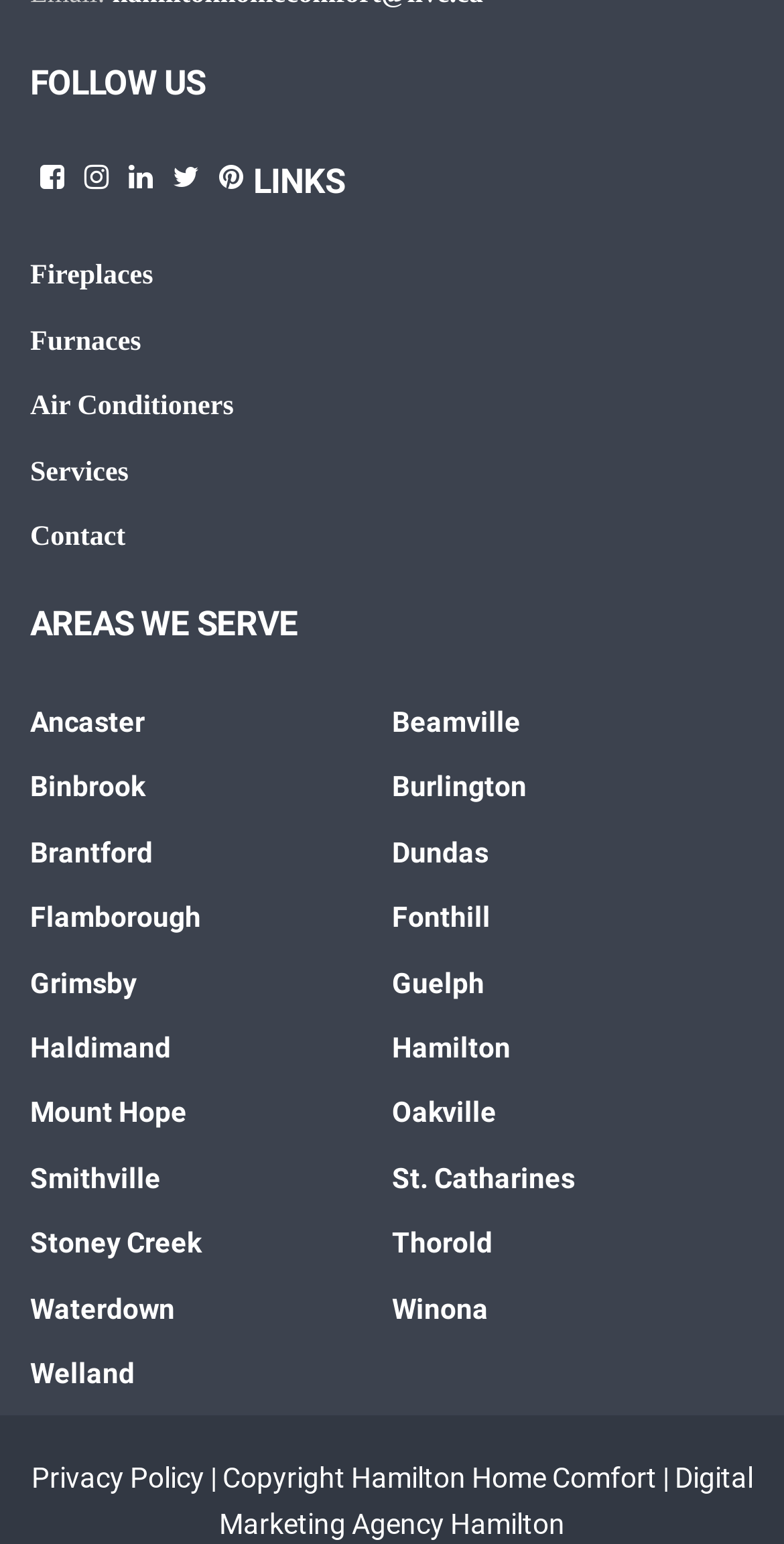What is the link at the bottom of the webpage?
Using the image, give a concise answer in the form of a single word or short phrase.

Digital Marketing Agency Hamilton